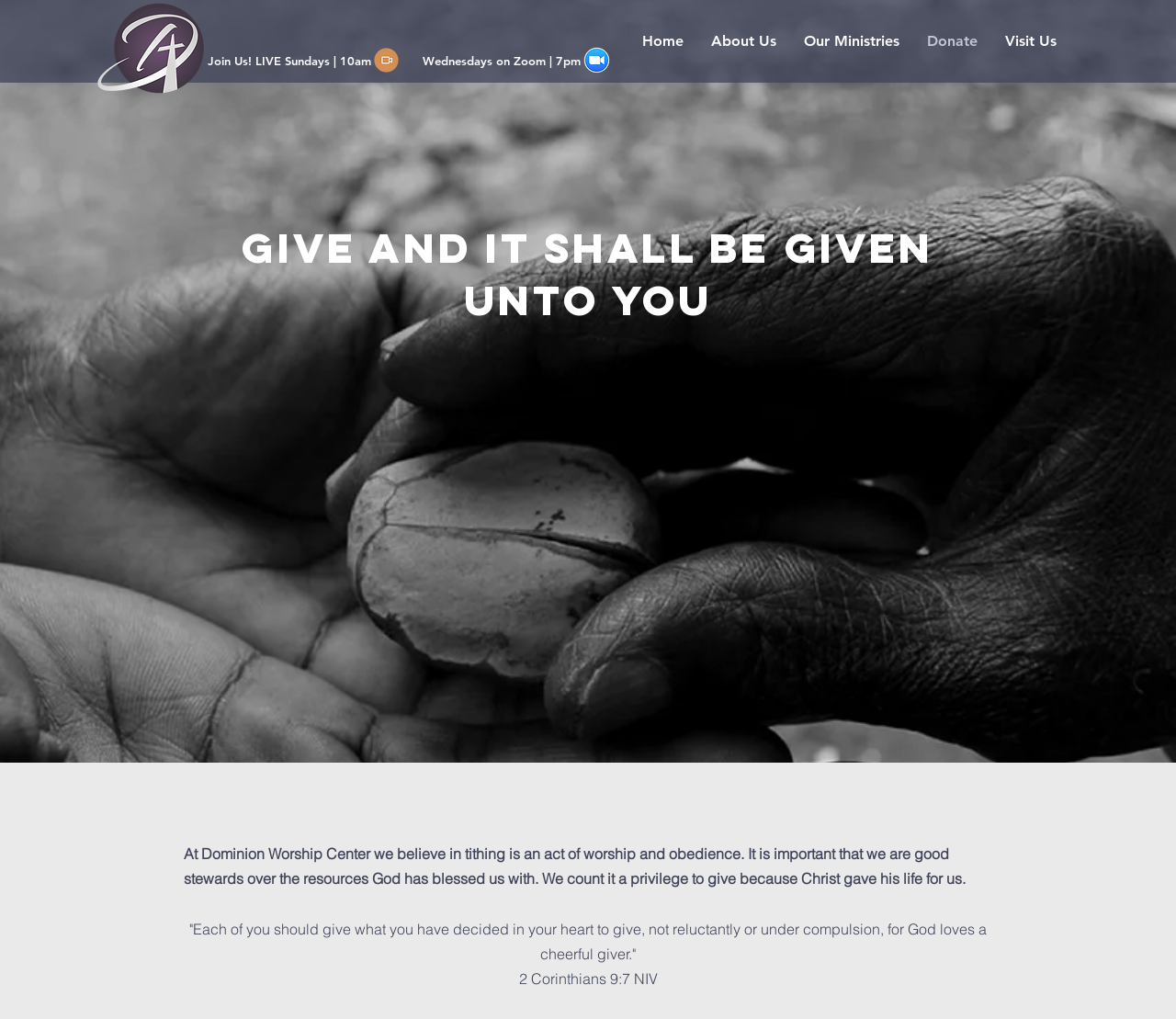Show the bounding box coordinates for the HTML element as described: "Donate".

[0.777, 0.018, 0.843, 0.063]